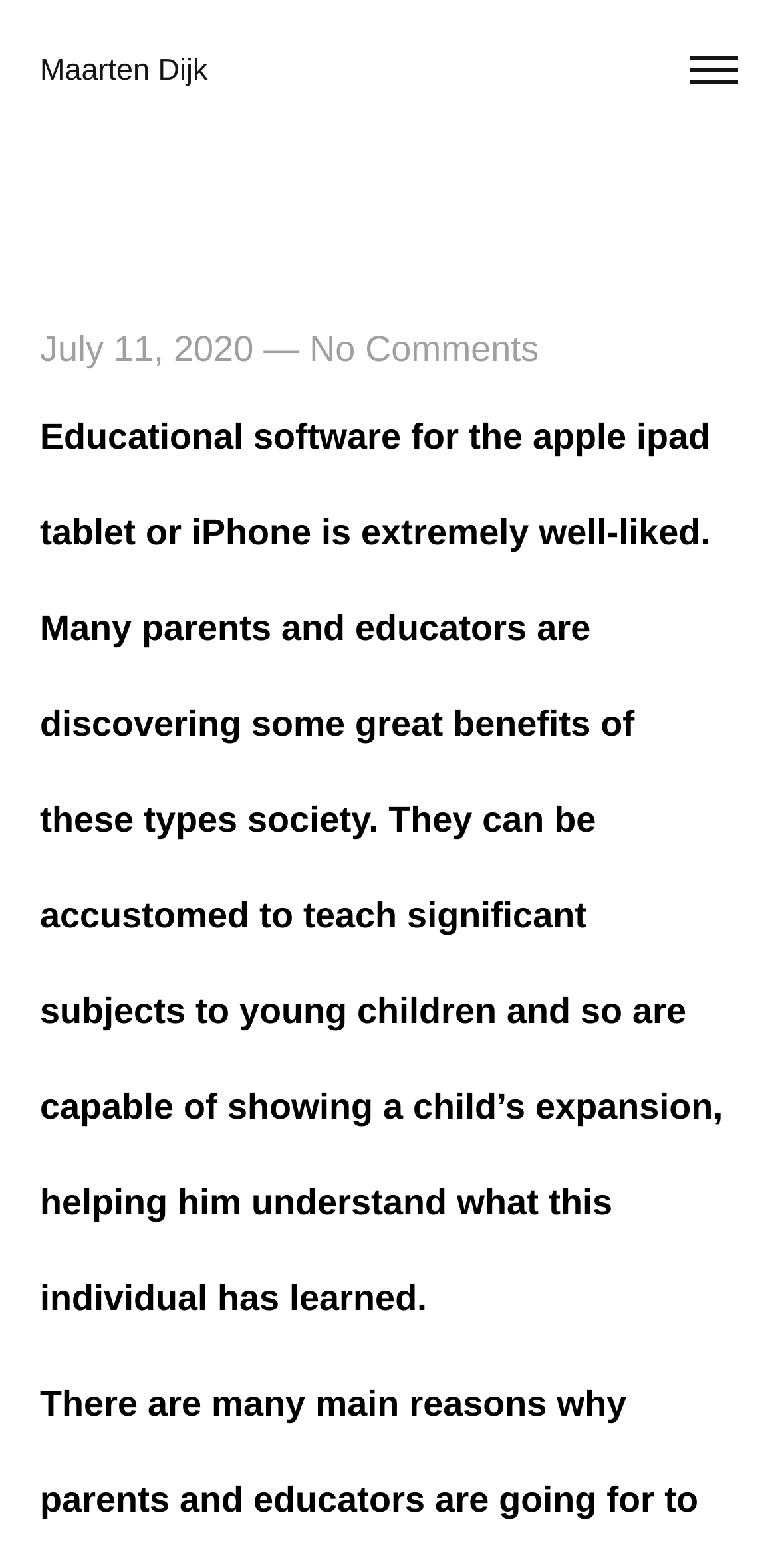Please determine the bounding box coordinates, formatted as (top-left x, top-left y, bottom-right x, bottom-right y), with all values as floating point numbers between 0 and 1. Identify the bounding box of the region described as: July 11, 2020

[0.051, 0.21, 0.326, 0.235]